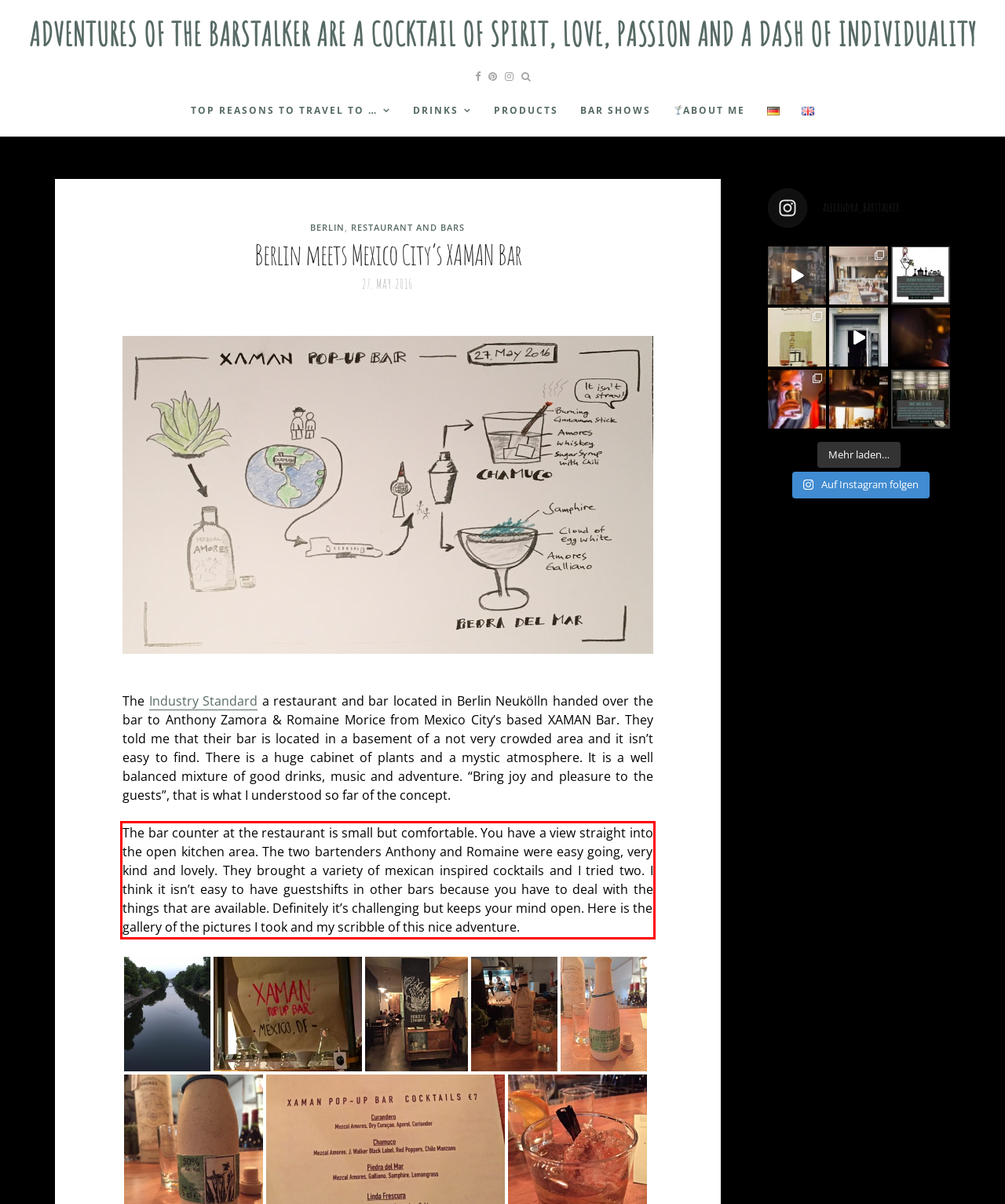You are provided with a screenshot of a webpage that includes a UI element enclosed in a red rectangle. Extract the text content inside this red rectangle.

The bar counter at the restaurant is small but comfortable. You have a view straight into the open kitchen area. The two bartenders Anthony and Romaine were easy going, very kind and lovely. They brought a variety of mexican inspired cocktails and I tried two. I think it isn’t easy to have guestshifts in other bars because you have to deal with the things that are available. Definitely it’s challenging but keeps your mind open. Here is the gallery of the pictures I took and my scribble of this nice adventure.